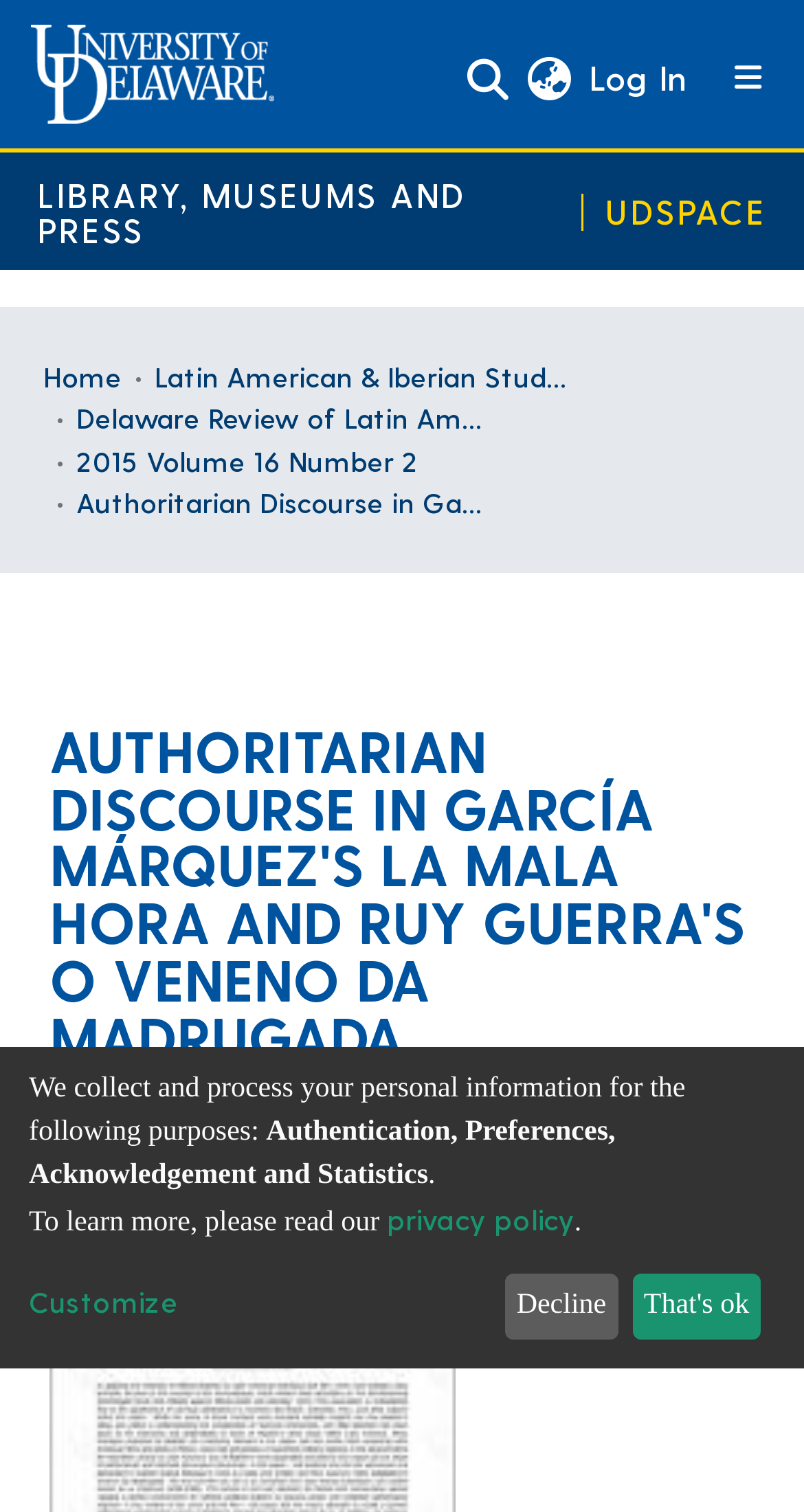How many links are in the breadcrumb navigation?
Look at the image and respond to the question as thoroughly as possible.

I counted the number of links in the breadcrumb navigation section, which are 'Home', 'Latin American & Iberian Studies', 'Delaware Review of Latin American Studies', and '2015 Volume 16 Number 2'.